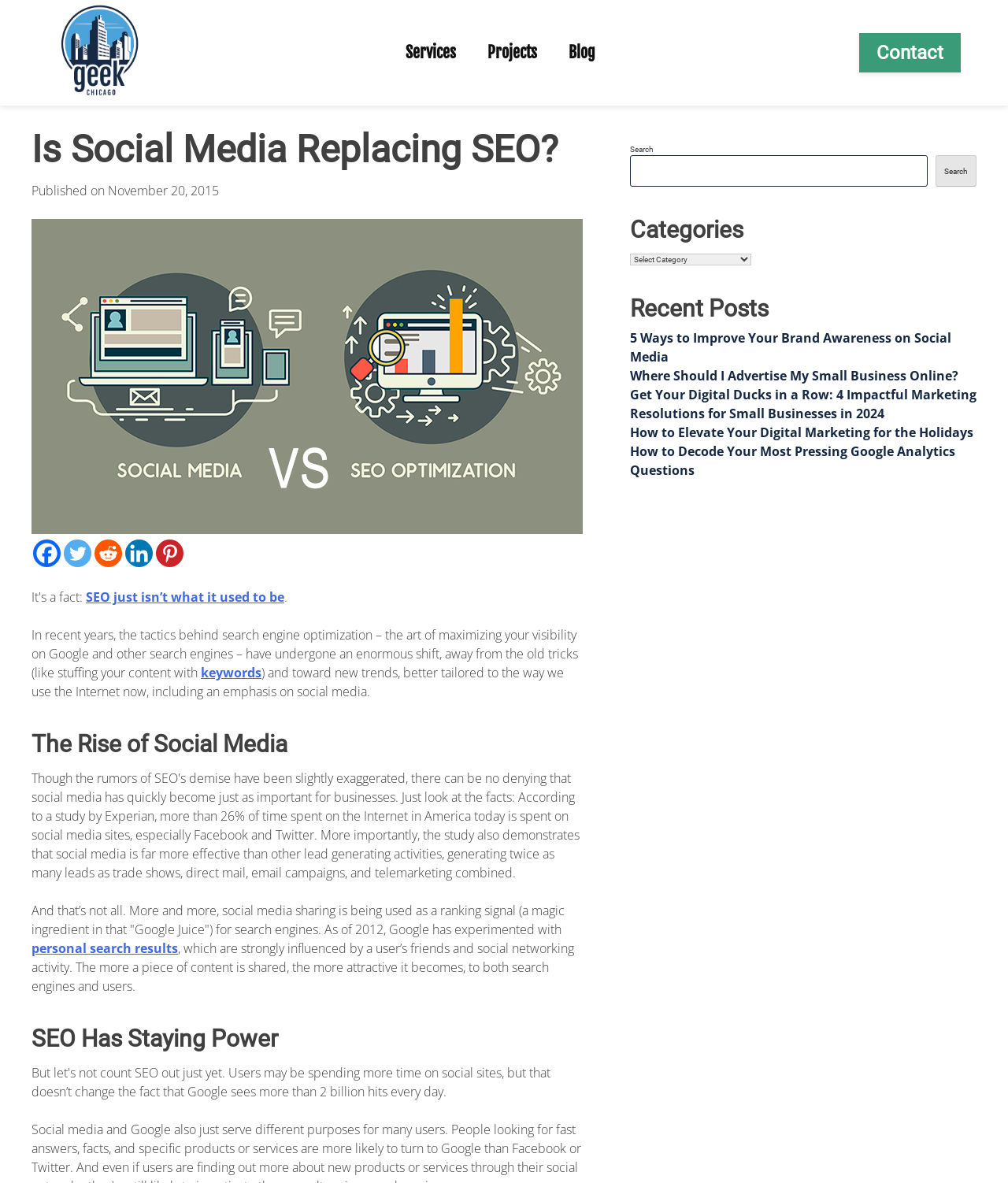Please identify the bounding box coordinates of the area that needs to be clicked to follow this instruction: "Read the 'SEO just isn’t what it used to be' article".

[0.085, 0.497, 0.282, 0.512]